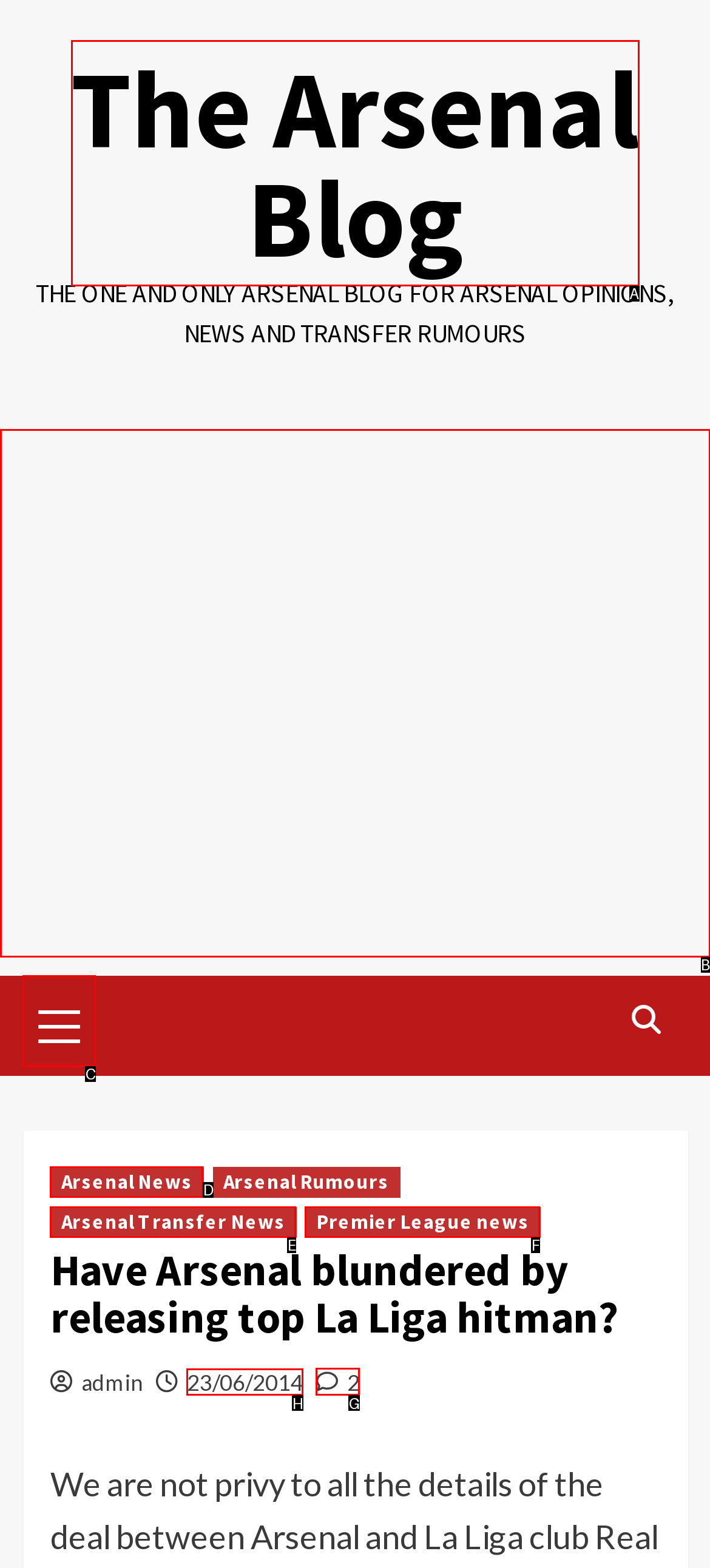Determine the correct UI element to click for this instruction: Read the article published on 23/06/2014. Respond with the letter of the chosen element.

H